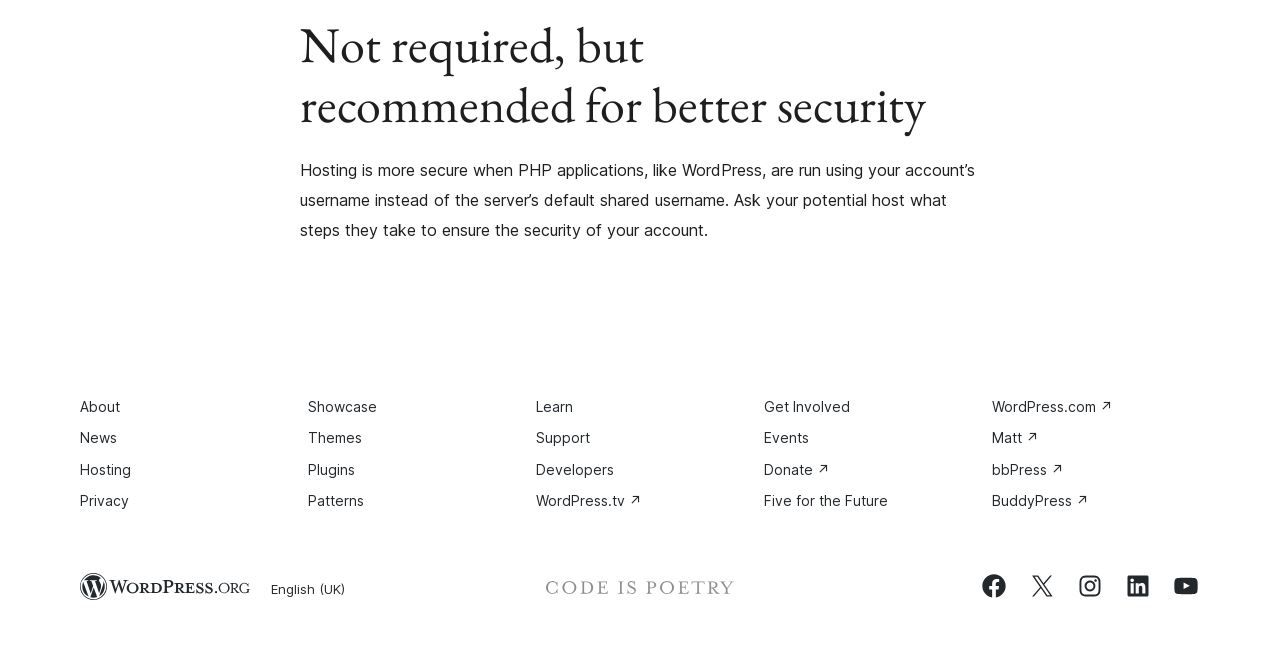What is the purpose of the figure element at the bottom of the webpage?
Answer the question with detailed information derived from the image.

The figure element at the bottom of the webpage contains a link to WordPress.org, which is likely a logo or a button that directs users to the WordPress.org website.